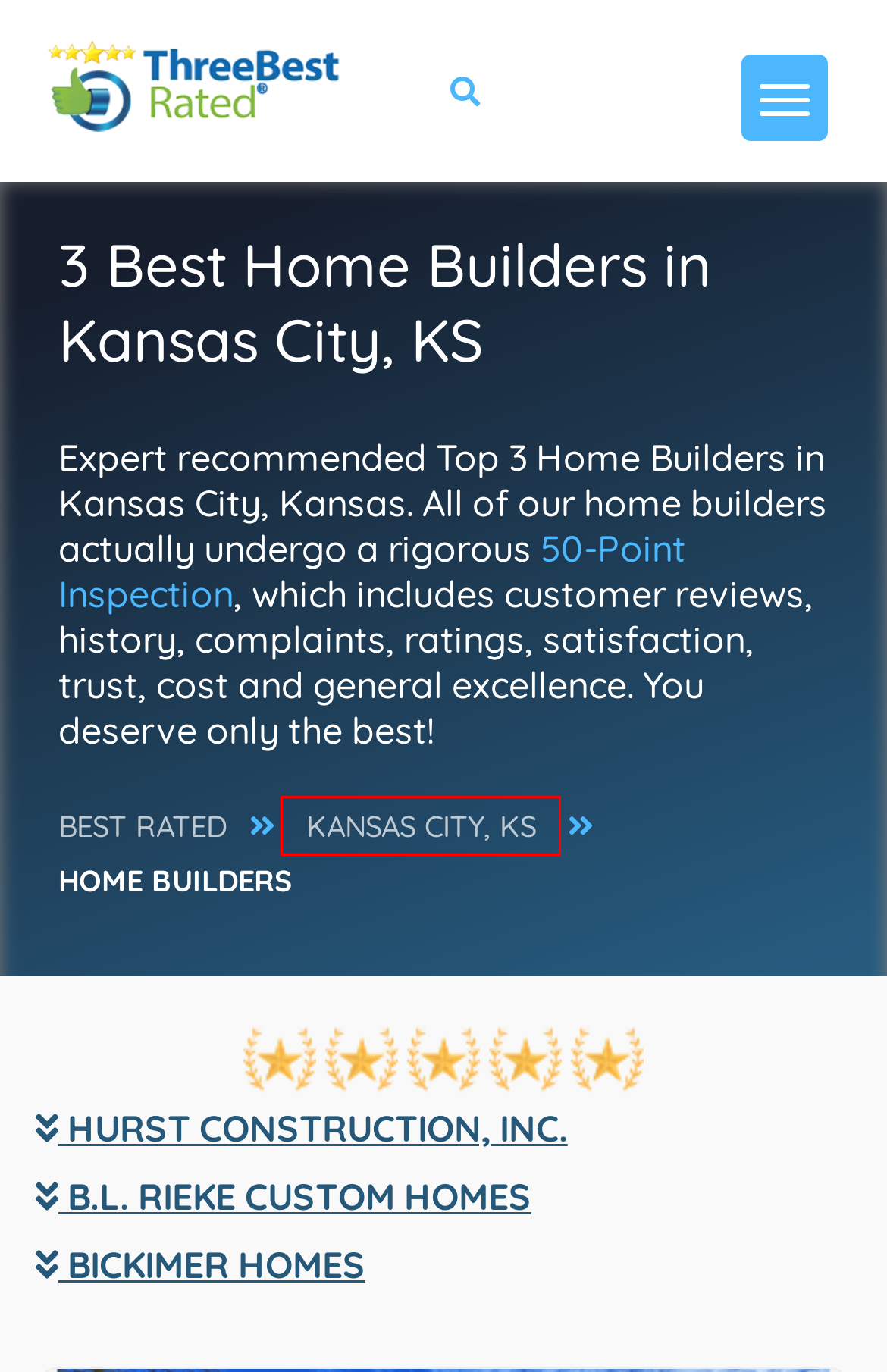Inspect the provided webpage screenshot, concentrating on the element within the red bounding box. Select the description that best represents the new webpage after you click the highlighted element. Here are the candidates:
A. Best Businesses in Kansas City, KS - ThreeBestRated.com
B. Finding the best business, it is easy as pie - ThreeBestRated.com
C. 3 Best Pawn Shops in Kansas City, KS - Expert Recommendations
D. Three Best Rated® 50-Point Inspection - ThreeBestRated.com
E. Three Best Rated Privacy Policy - ThreeBestRated.com
F. Terms of Service Agreement - ThreeBestRated.com
G. 3 Best Tutoring Centers in Kansas City, KS - Expert Recommendations
H. 3 Best Towing Companies in Kansas City, KS - Expert Recommendations

A